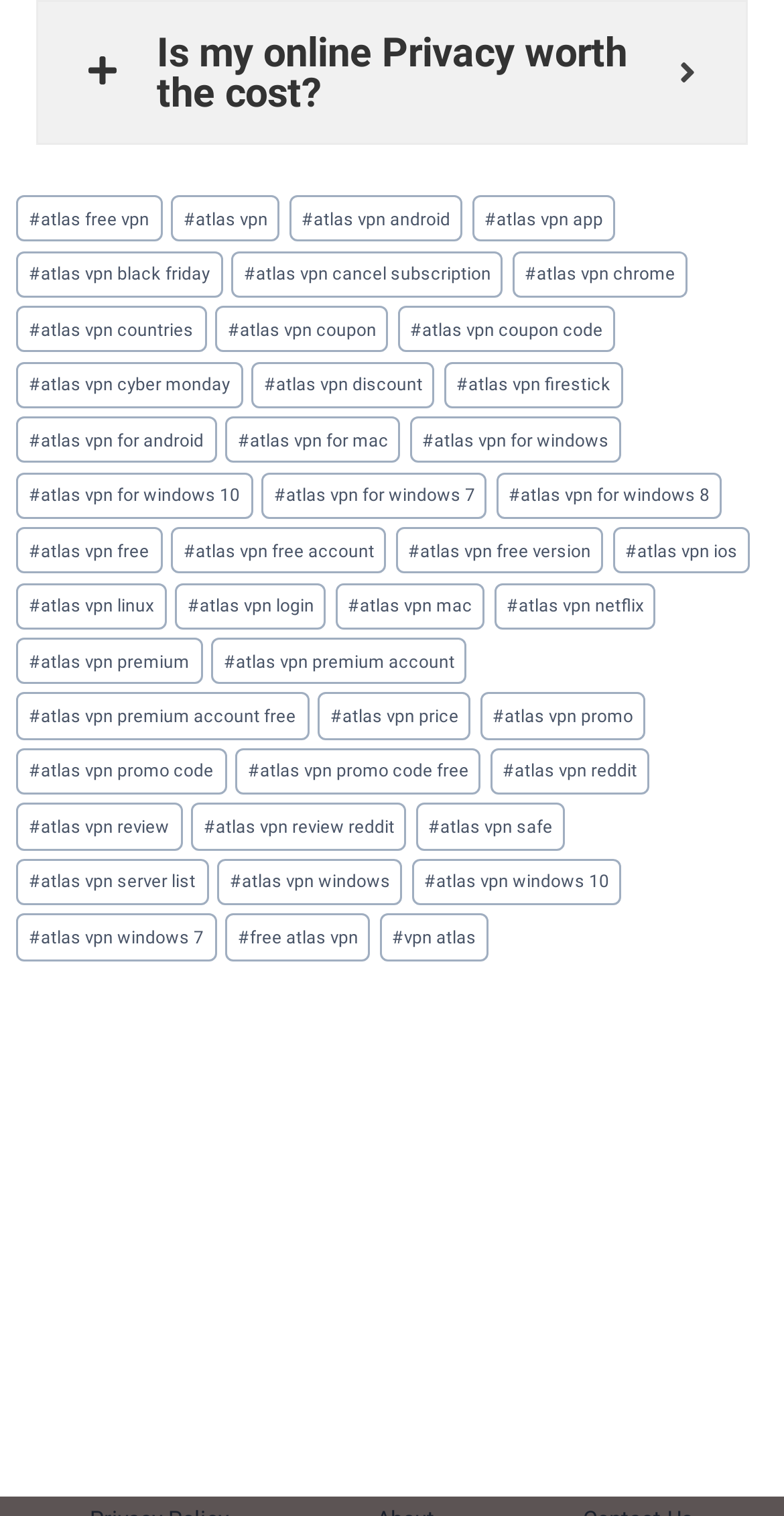Please determine the bounding box coordinates of the section I need to click to accomplish this instruction: "Check Atlas VPN price".

[0.405, 0.457, 0.601, 0.488]